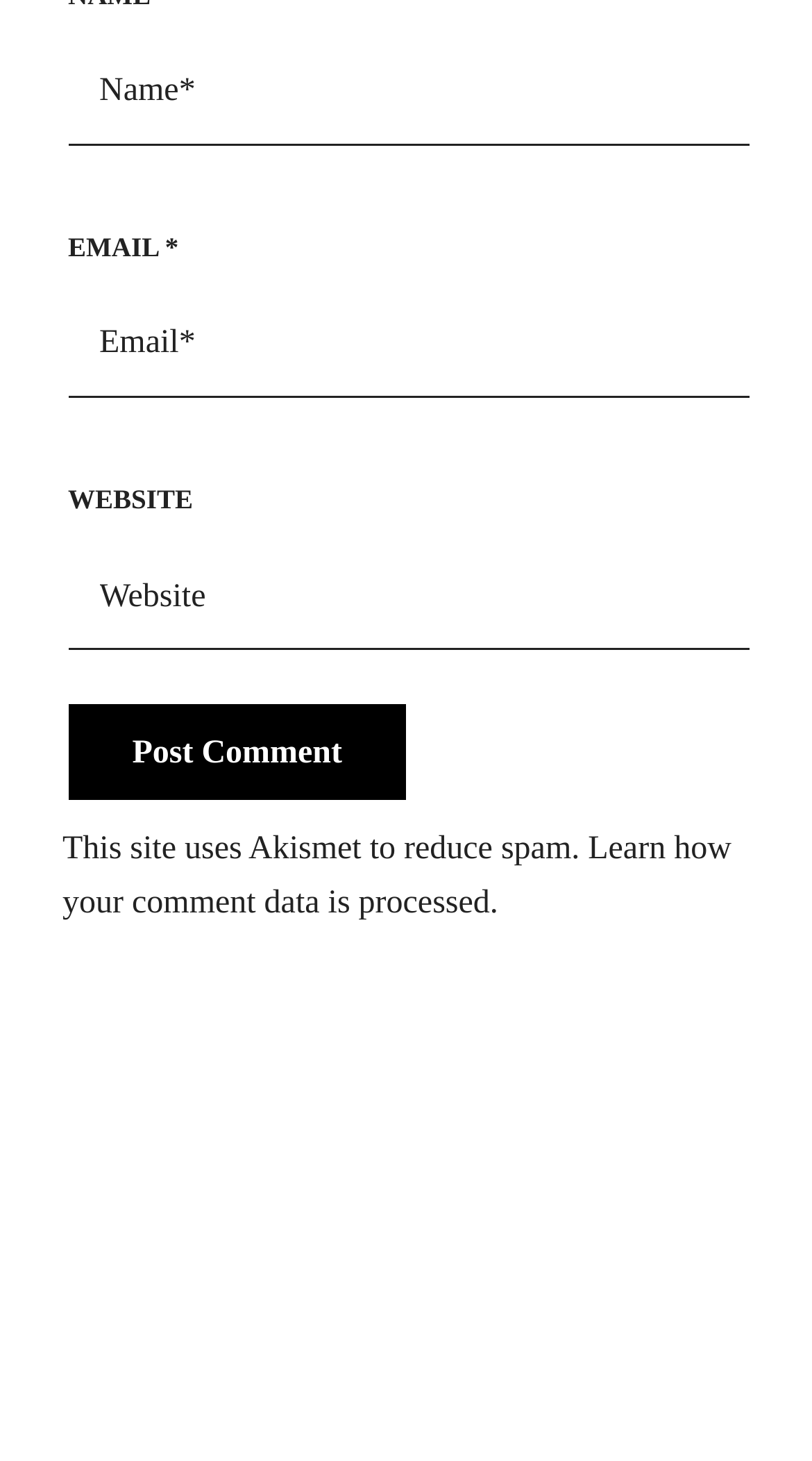Refer to the screenshot and give an in-depth answer to this question: Is the website field required?

The website field is not required because it does not have an asterisk symbol (*) next to it, unlike the 'NAME' and 'EMAIL' fields. This suggests that users can choose to enter their website or leave it blank.